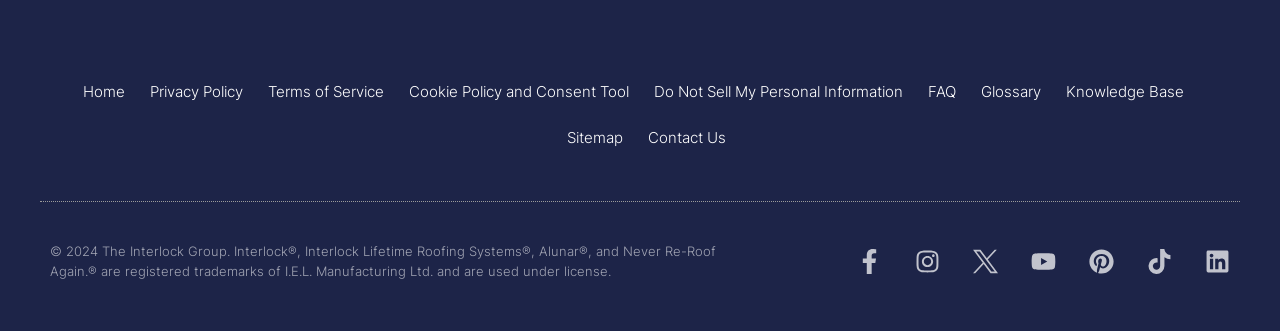Please find the bounding box coordinates of the element that must be clicked to perform the given instruction: "visit Facebook page". The coordinates should be four float numbers from 0 to 1, i.e., [left, top, right, bottom].

[0.67, 0.753, 0.689, 0.829]